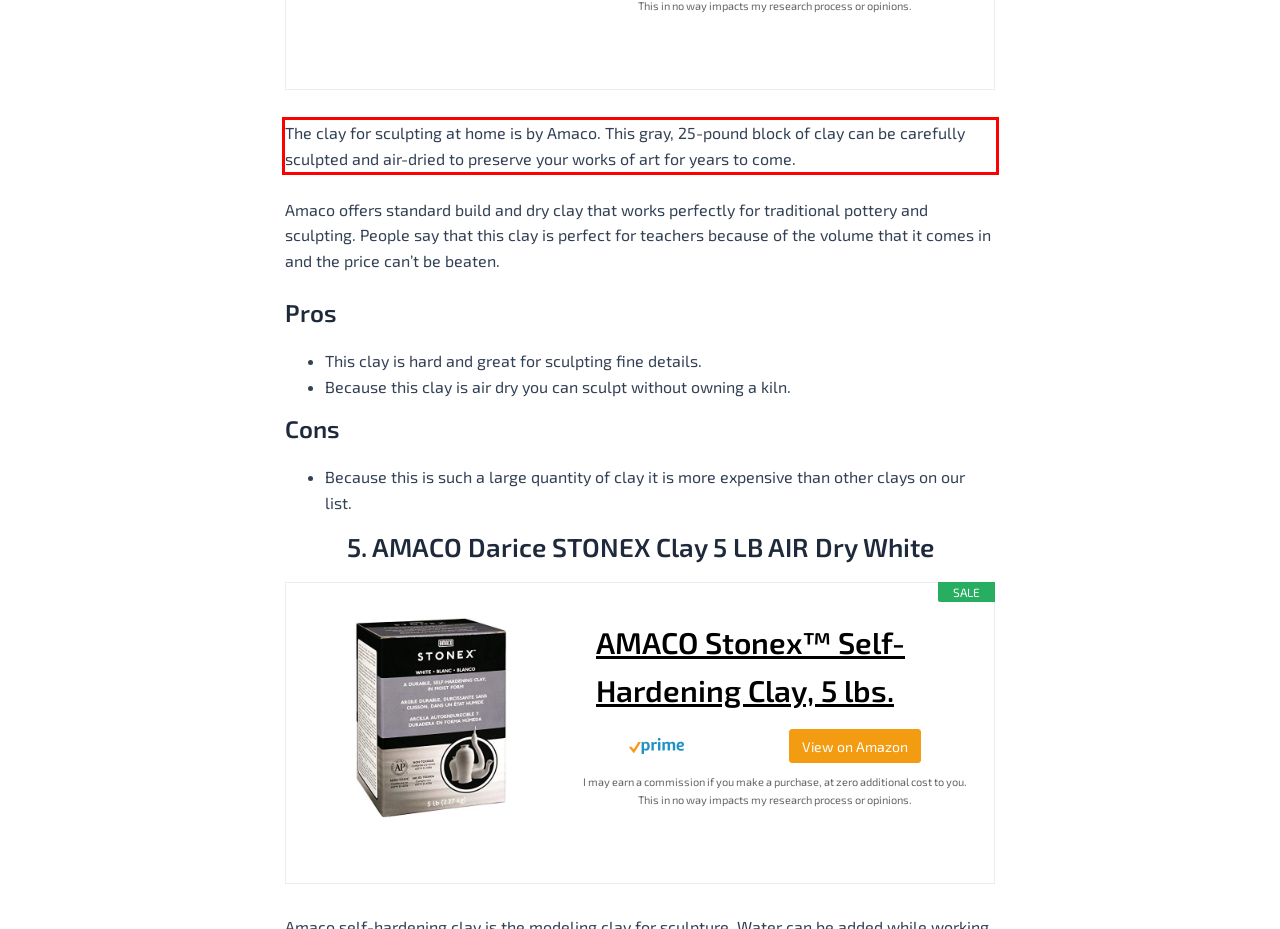Given the screenshot of the webpage, identify the red bounding box, and recognize the text content inside that red bounding box.

The clay for sculpting at home is by Amaco. This gray, 25-pound block of clay can be carefully sculpted and air-dried to preserve your works of art for years to come.